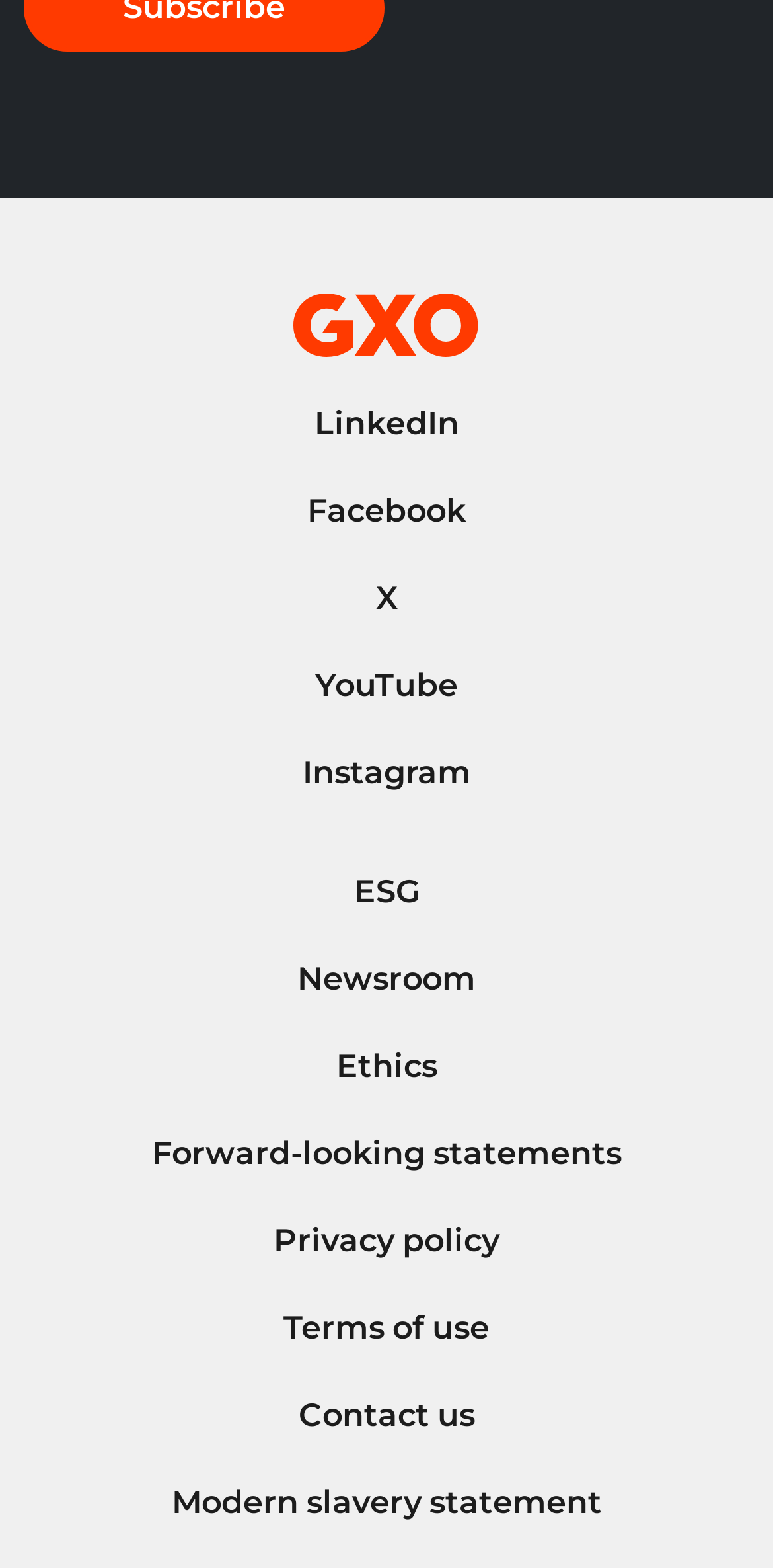Determine the bounding box coordinates for the region that must be clicked to execute the following instruction: "Explore Asia (ex-Japan’s) Top Corporate Access Providers".

None